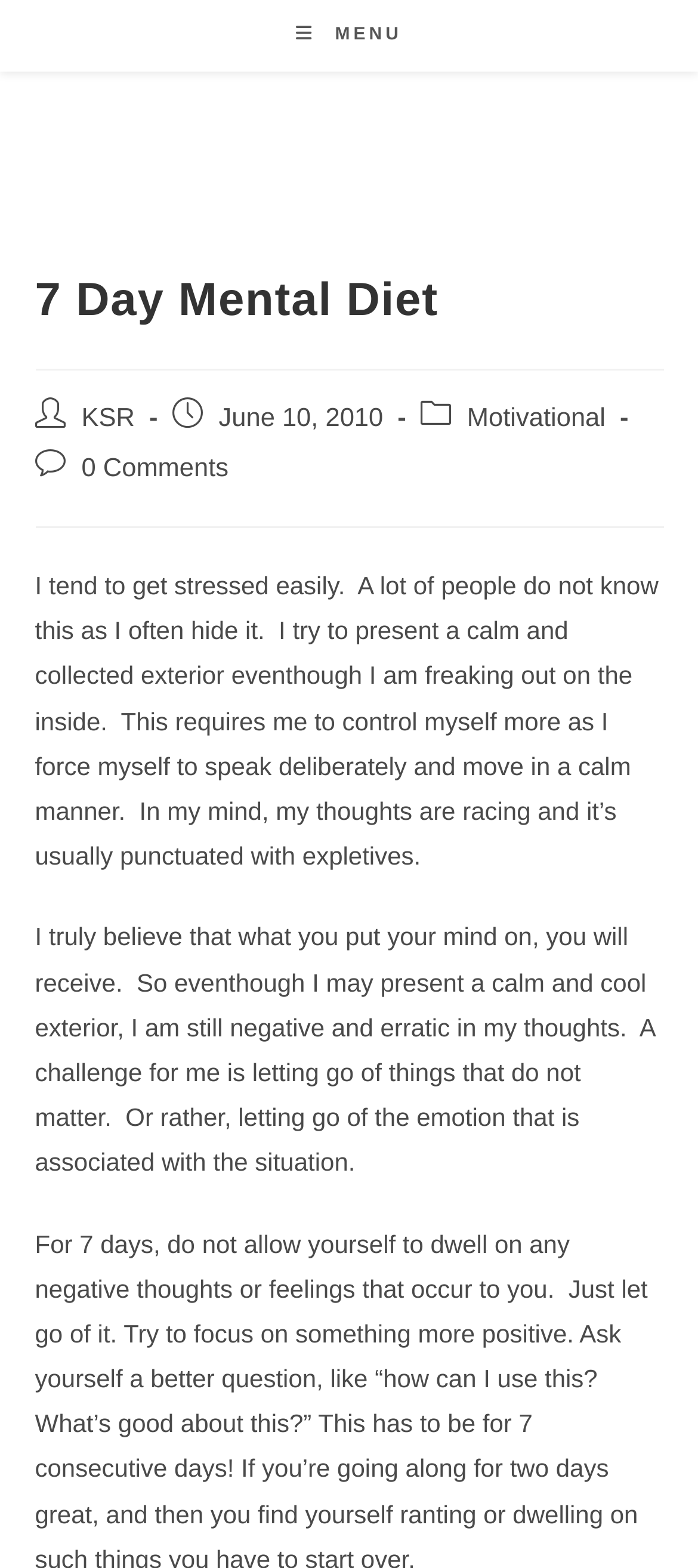Please predict the bounding box coordinates (top-left x, top-left y, bottom-right x, bottom-right y) for the UI element in the screenshot that fits the description: Motivational

[0.669, 0.258, 0.867, 0.276]